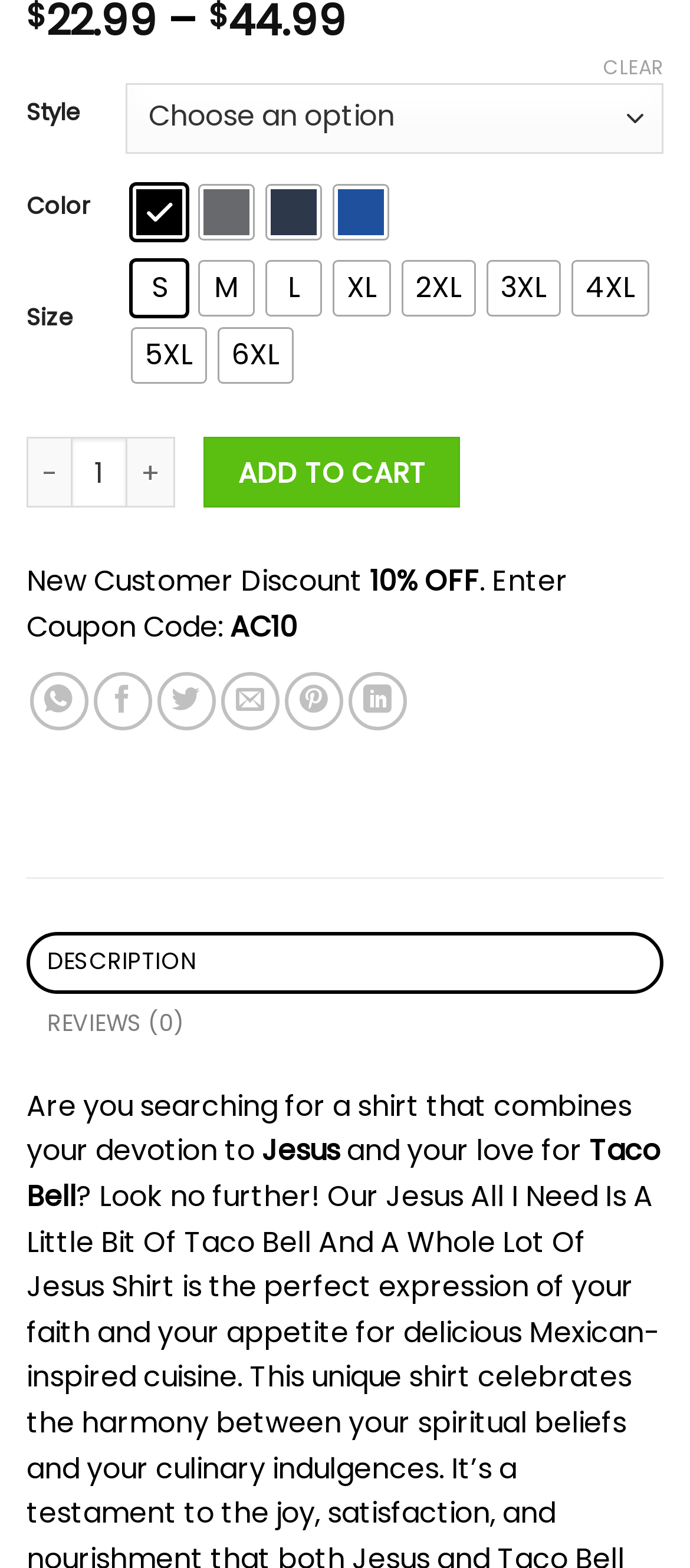Determine the bounding box coordinates (top-left x, top-left y, bottom-right x, bottom-right y) of the UI element described in the following text: Taco Bell

[0.038, 0.721, 0.956, 0.776]